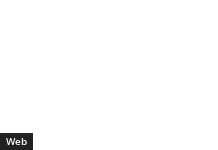Utilize the information from the image to answer the question in detail:
What is the purpose of the plugins mentioned?

The image and the article title imply that the plugins are intended to improve the performance and user experience of online businesses. This is further supported by the context, which emphasizes the importance of utilizing the right tools to achieve this goal.